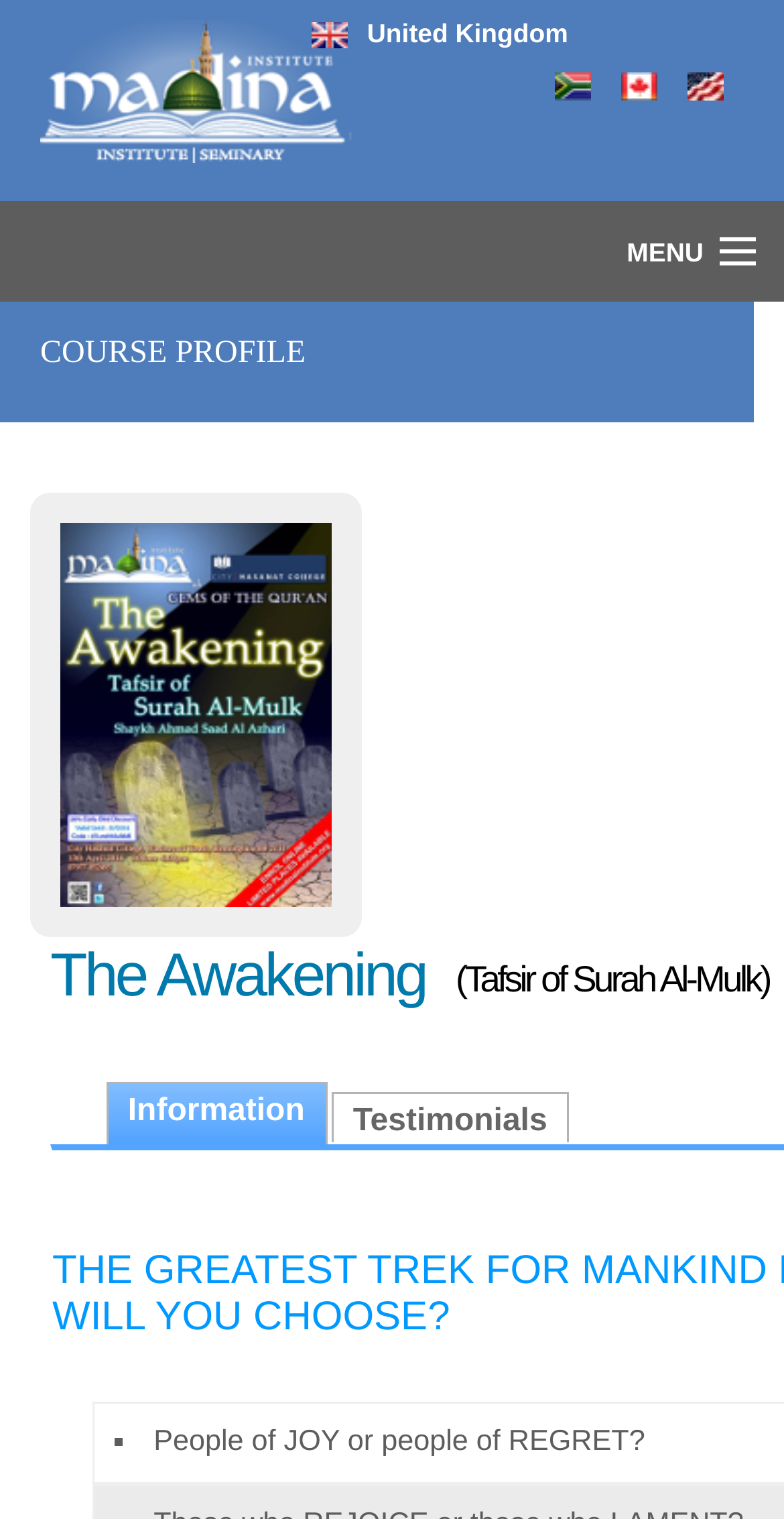Find the bounding box coordinates of the area to click in order to follow the instruction: "Go to Islamic Studies Ijazah Program".

[0.0, 0.235, 1.0, 0.26]